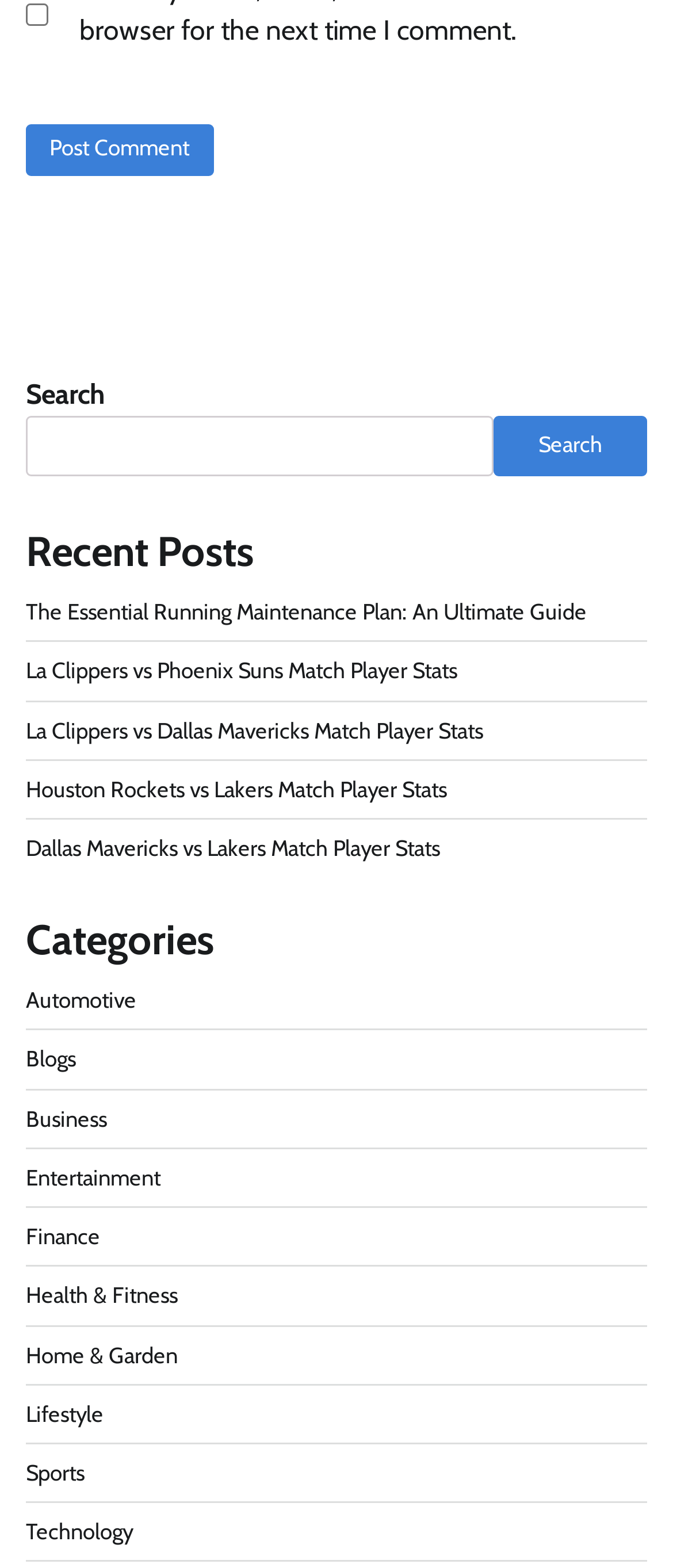Answer the question with a single word or phrase: 
What is the purpose of the checkbox?

Save comment info